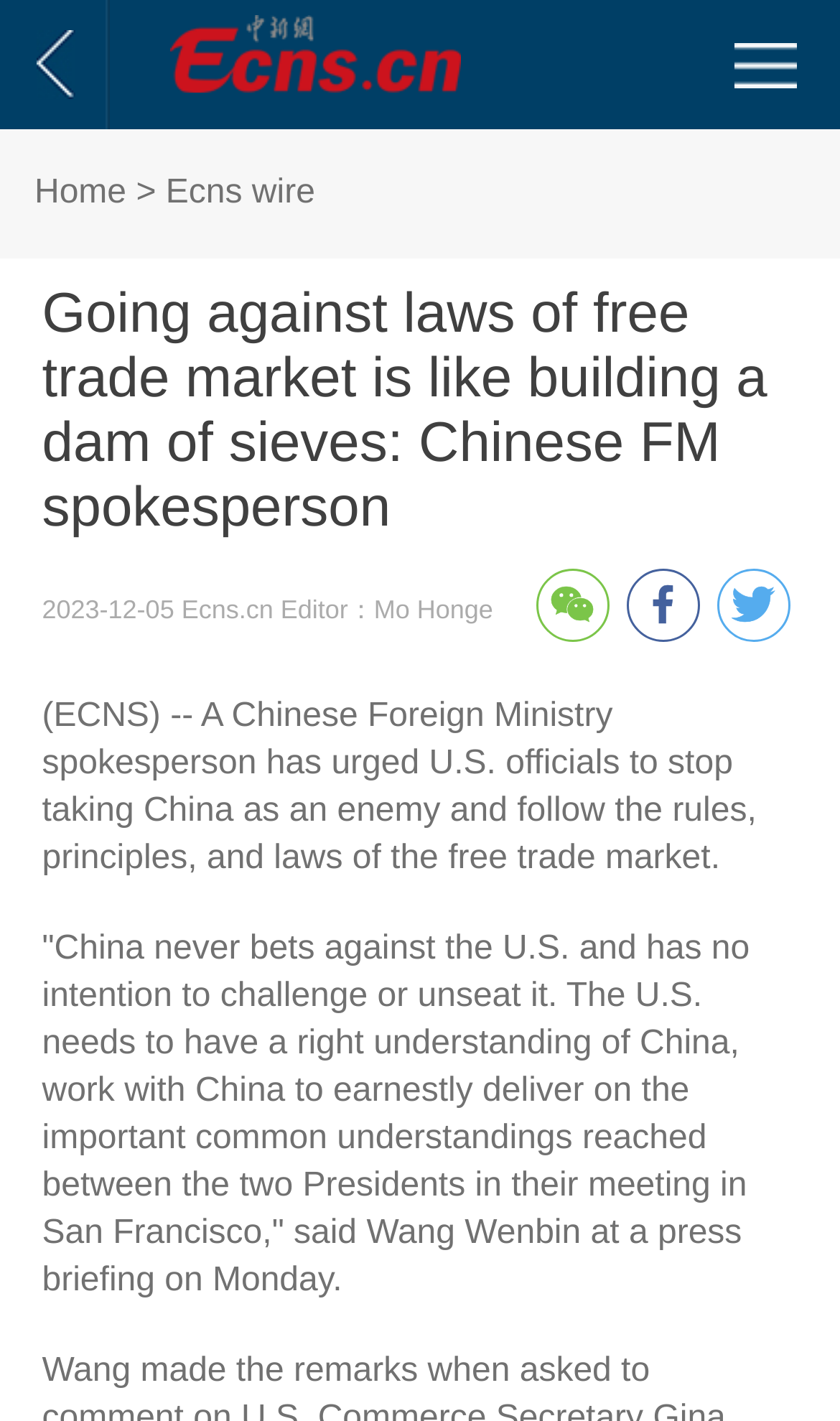What is the date of the article? Refer to the image and provide a one-word or short phrase answer.

2023-12-05